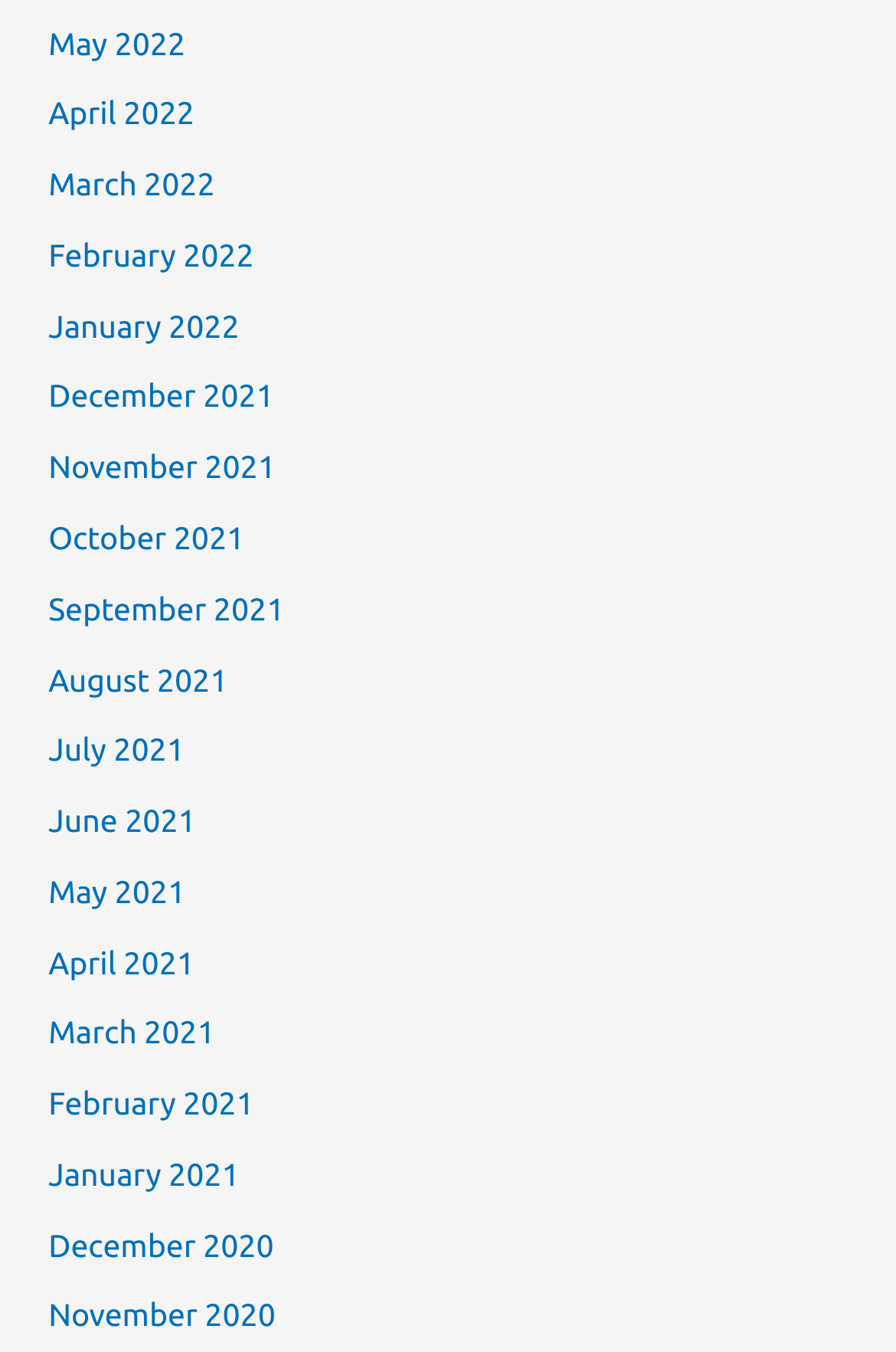What is the most recent month listed?
Please provide a single word or phrase answer based on the image.

May 2022